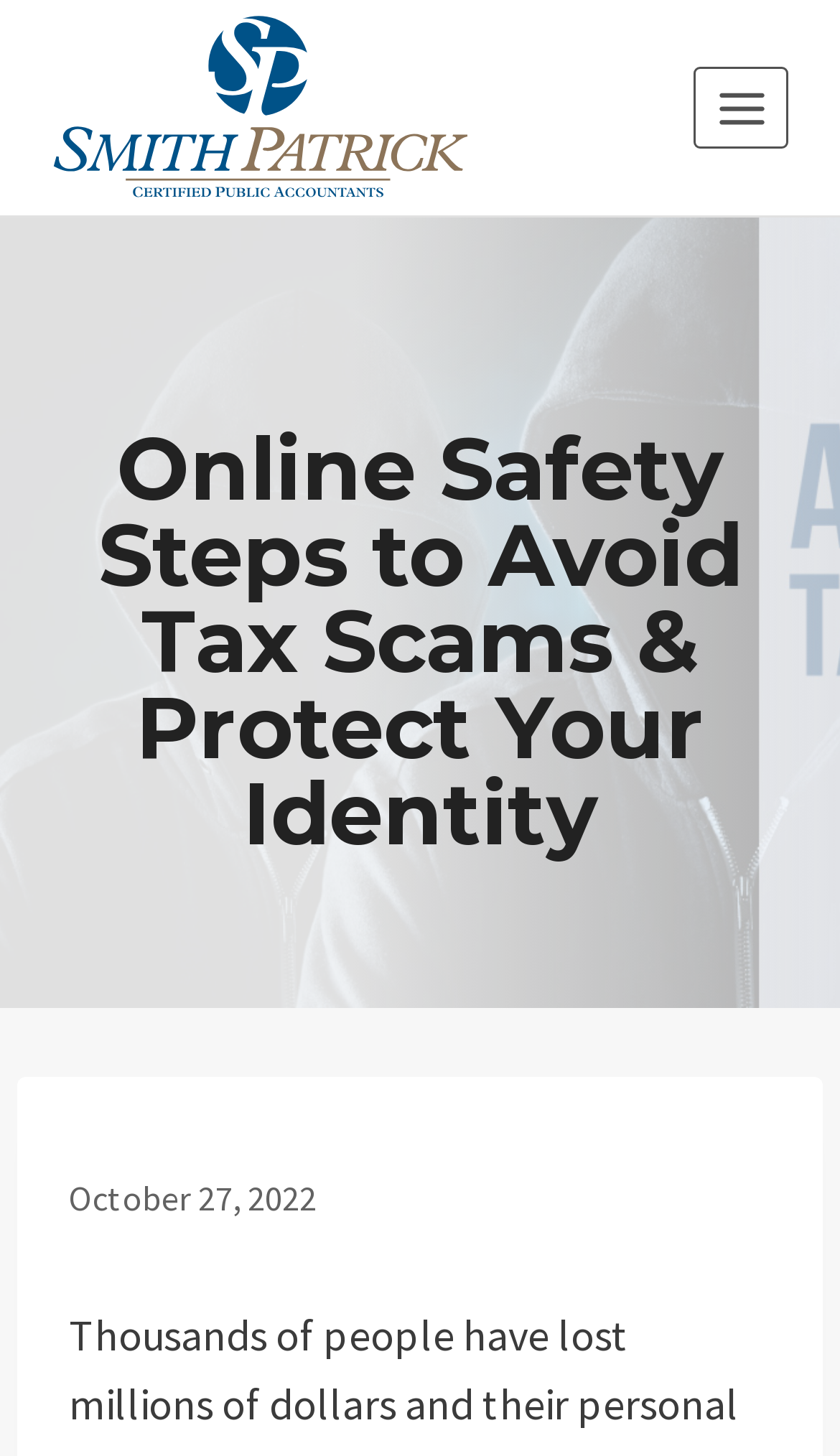How many headings are there on the page? Examine the screenshot and reply using just one word or a brief phrase.

1